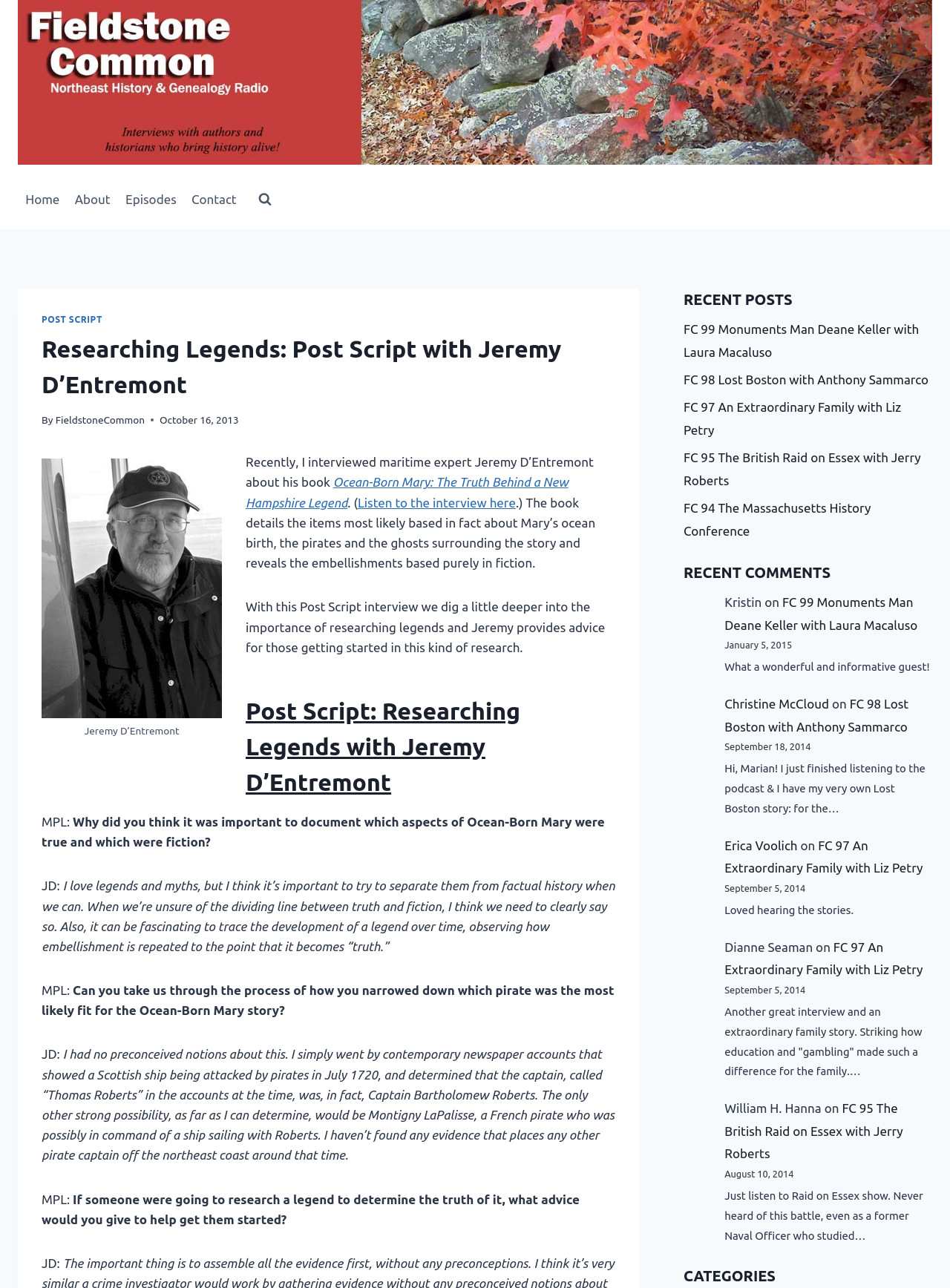Please provide the bounding box coordinates for the element that needs to be clicked to perform the following instruction: "Read the comment by 'Kristin'". The coordinates should be given as four float numbers between 0 and 1, i.e., [left, top, right, bottom].

[0.763, 0.459, 0.981, 0.526]